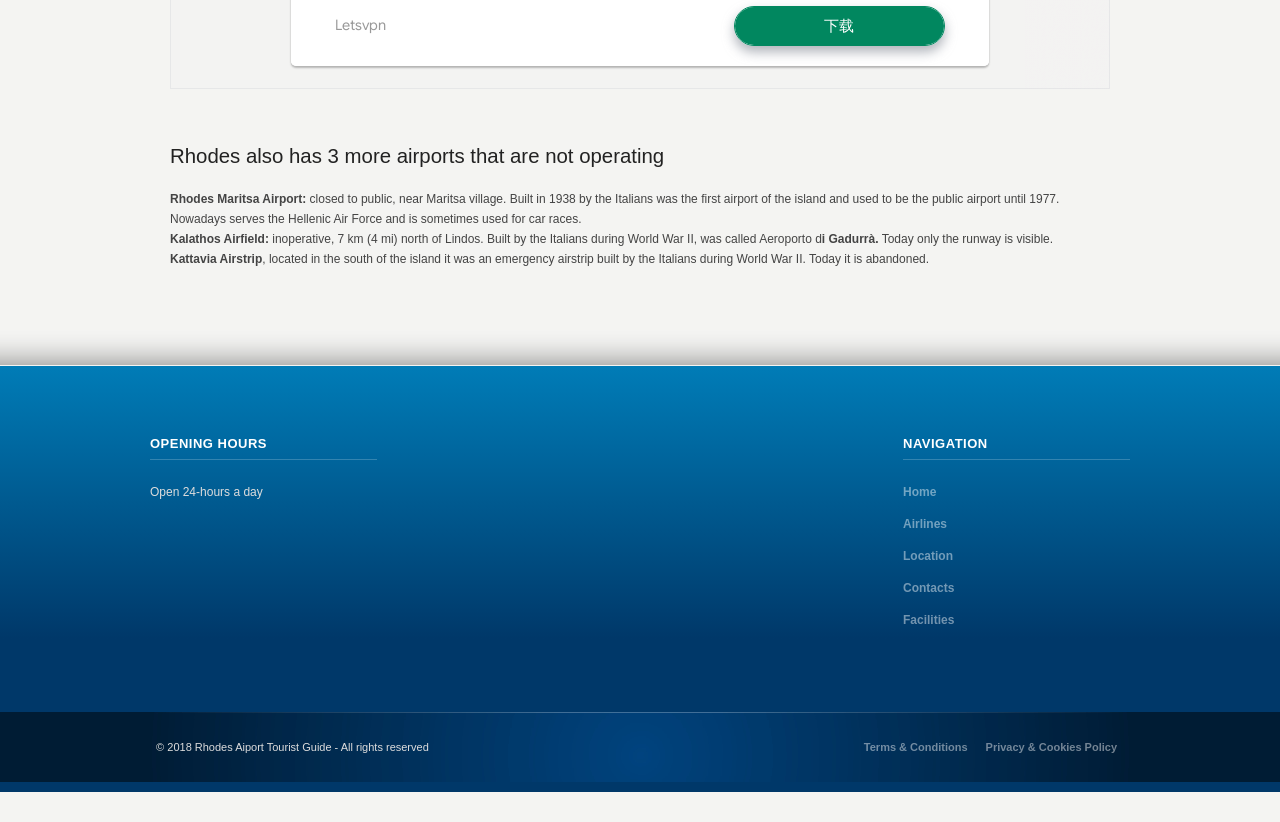Find the bounding box coordinates for the HTML element specified by: "Privacy & Cookies Policy".

[0.77, 0.902, 0.873, 0.916]